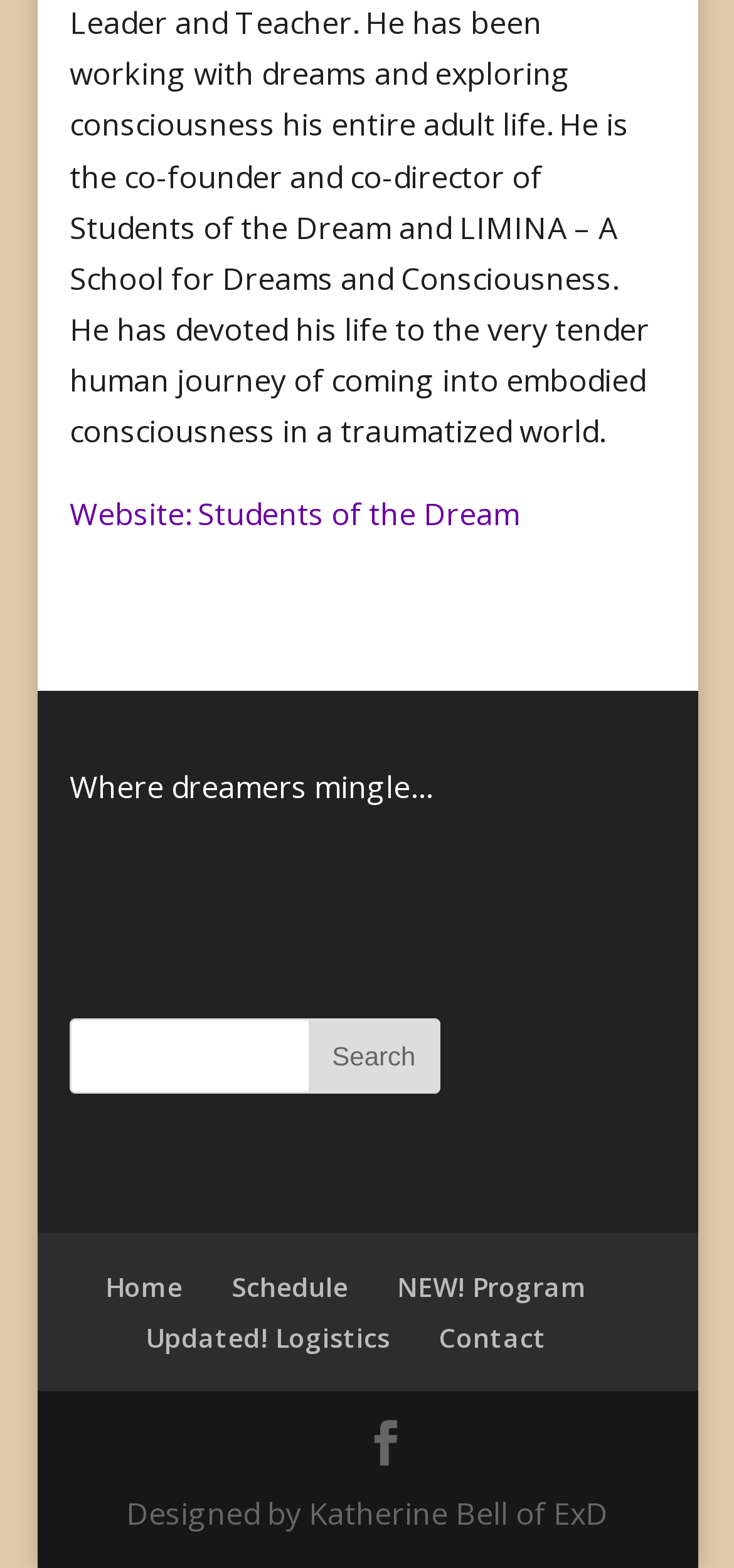Please specify the bounding box coordinates of the area that should be clicked to accomplish the following instruction: "Contact the website". The coordinates should consist of four float numbers between 0 and 1, i.e., [left, top, right, bottom].

[0.599, 0.842, 0.745, 0.865]